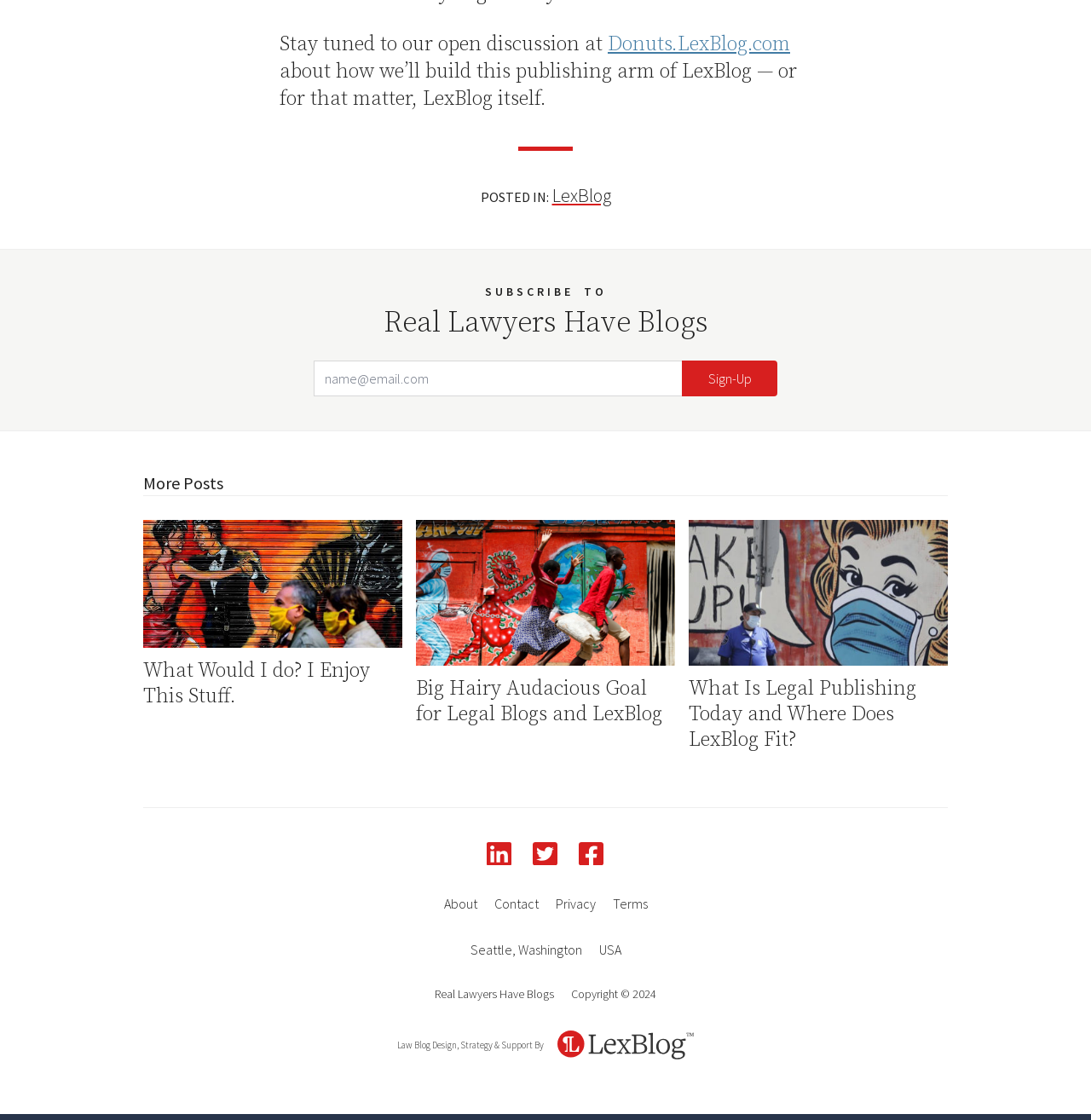What is the website's location?
Please interpret the details in the image and answer the question thoroughly.

I found the location of the website by looking at the footer section, where it mentions 'Seattle', followed by a comma, then 'Washington', and finally 'USA'. This suggests that the website is based in Seattle, Washington, USA.